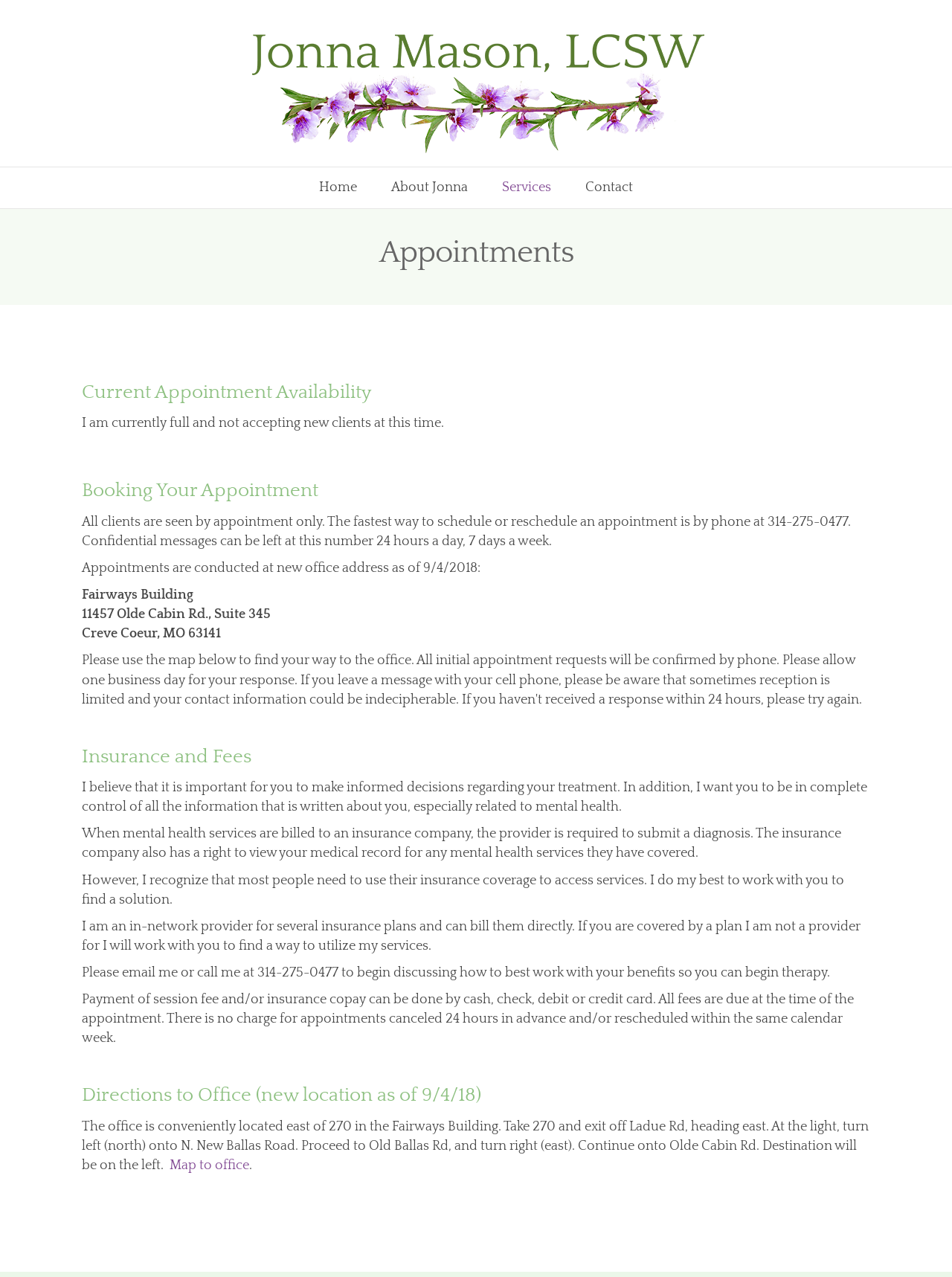Based on the element description "About Jonna", predict the bounding box coordinates of the UI element.

[0.393, 0.131, 0.509, 0.163]